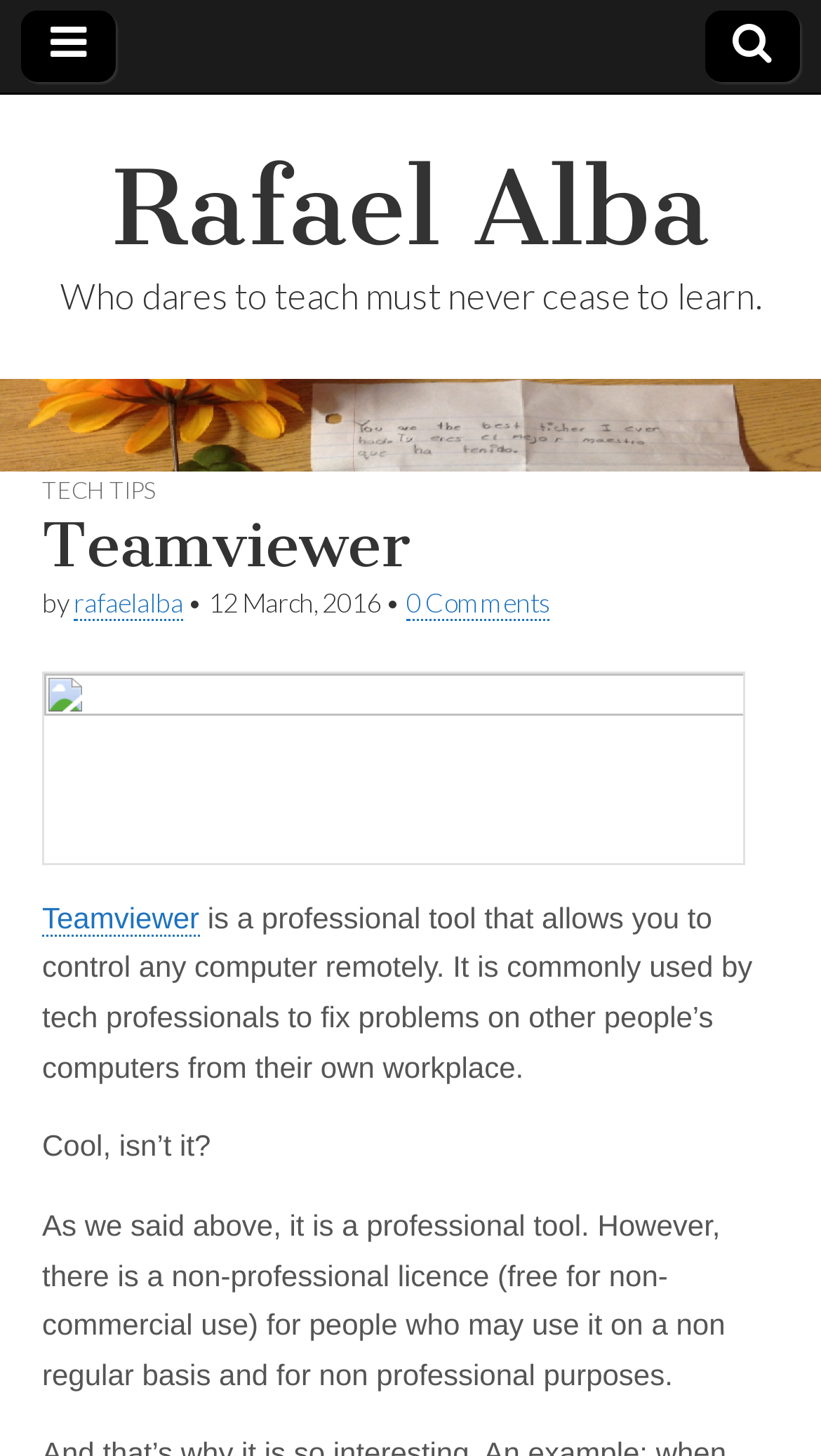Given the description: "Teamviewer", determine the bounding box coordinates of the UI element. The coordinates should be formatted as four float numbers between 0 and 1, [left, top, right, bottom].

[0.051, 0.618, 0.243, 0.643]